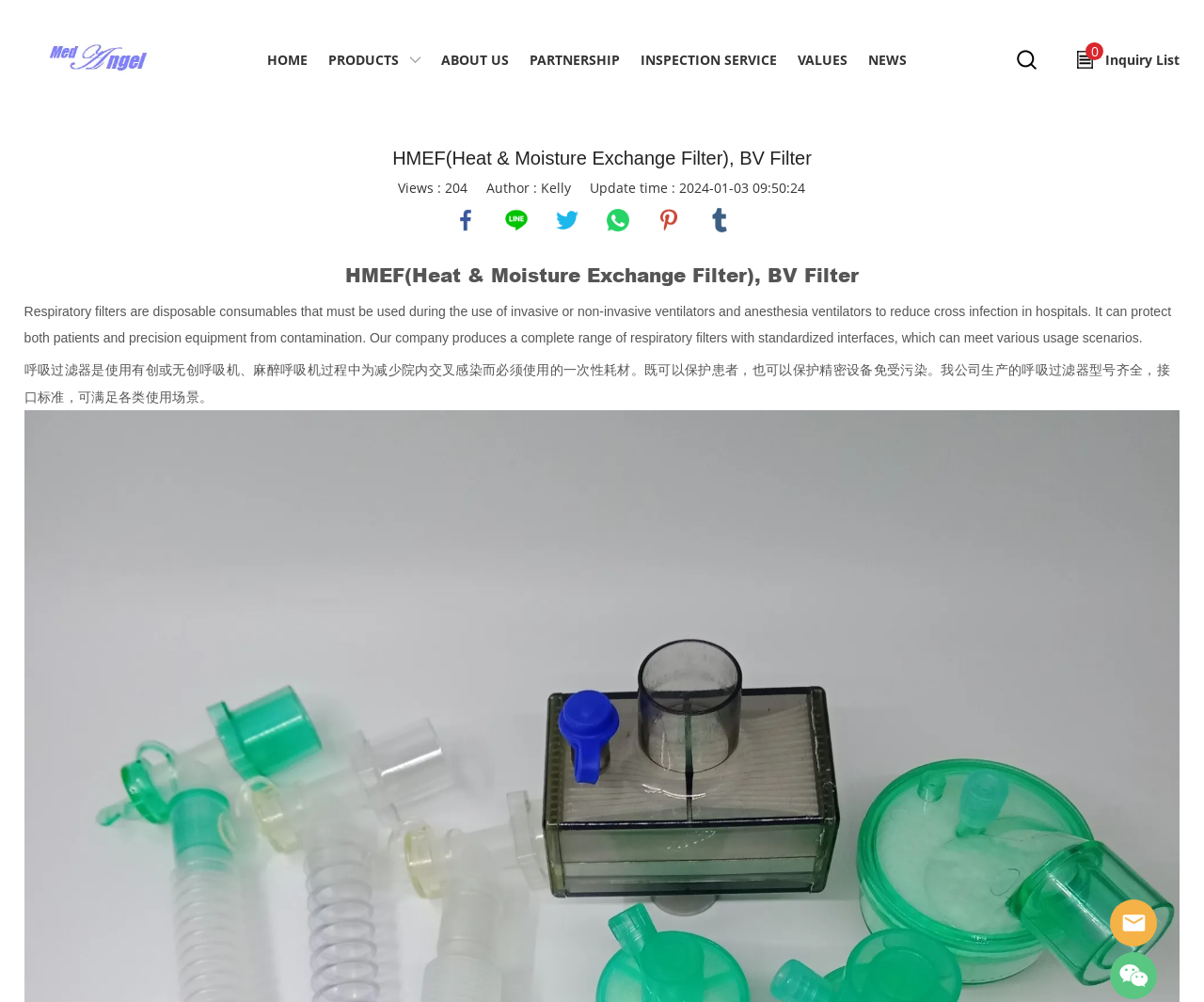What is the purpose of respiratory filters?
Using the information from the image, provide a comprehensive answer to the question.

According to the webpage, respiratory filters are used to reduce cross infection in hospitals during the use of invasive or non-invasive ventilators and anesthesia ventilators. They protect both patients and precision equipment from contamination.